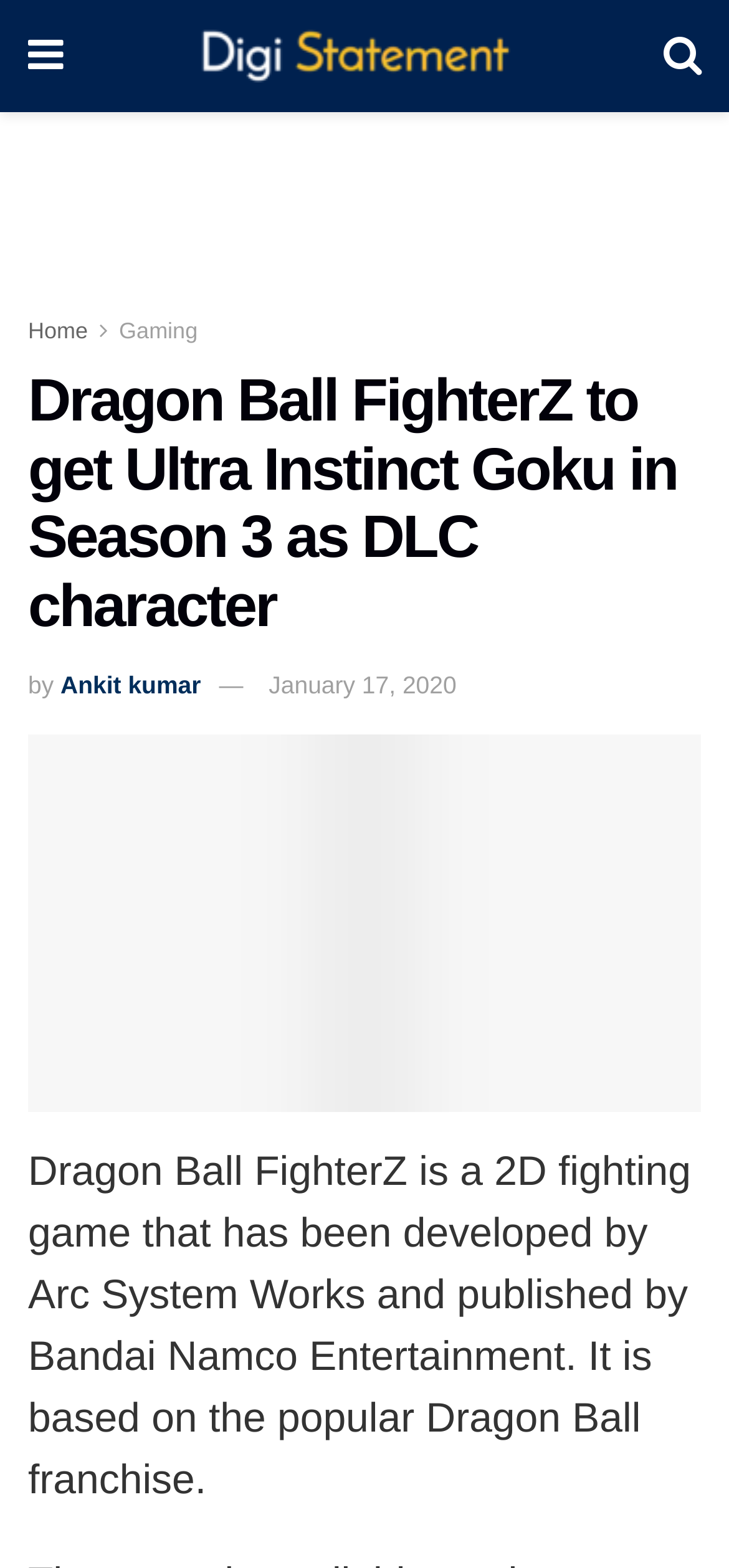Provide a brief response to the question below using one word or phrase:
What type of game is Dragon Ball FighterZ?

2D fighting game